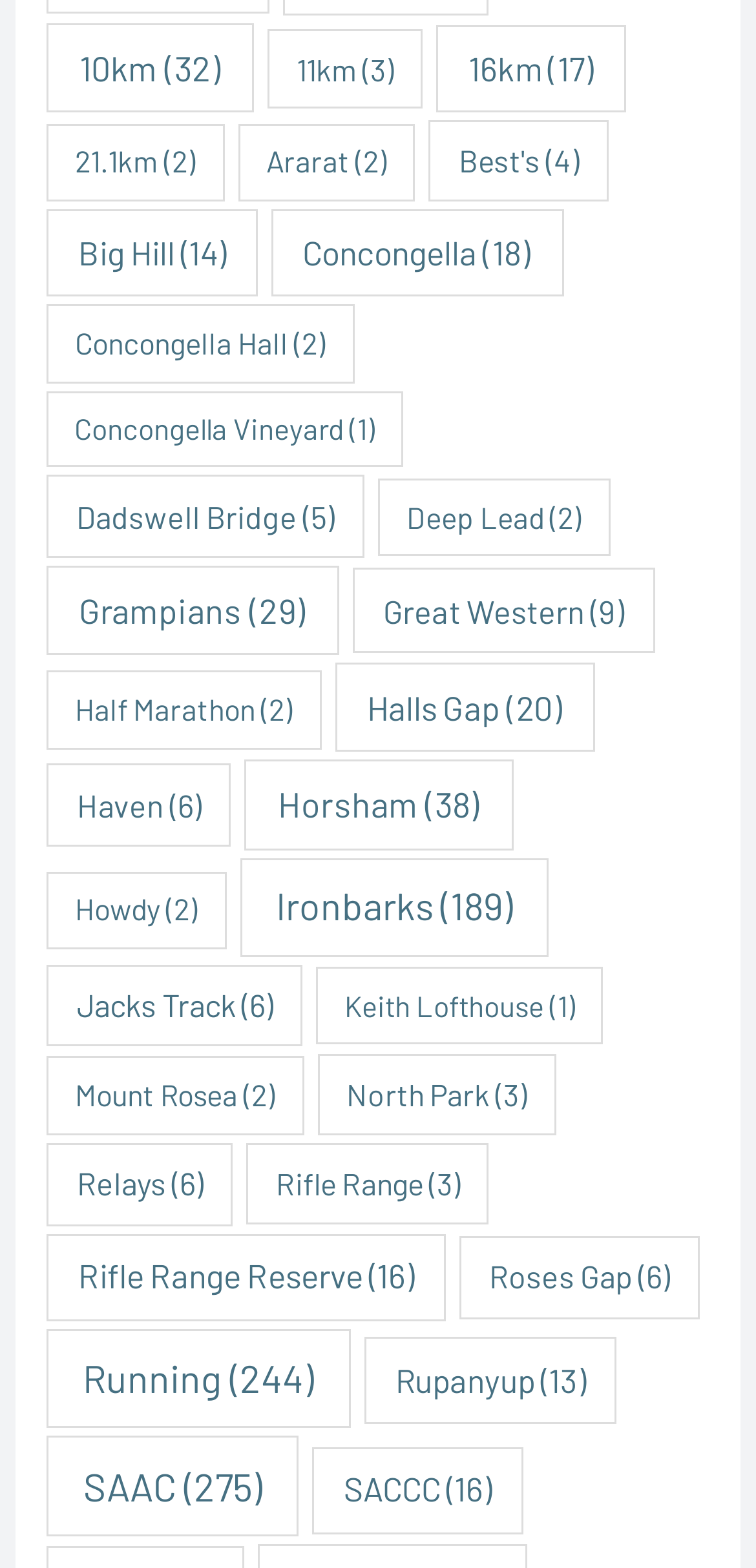Calculate the bounding box coordinates of the UI element given the description: "Grampians (29)".

[0.061, 0.36, 0.448, 0.418]